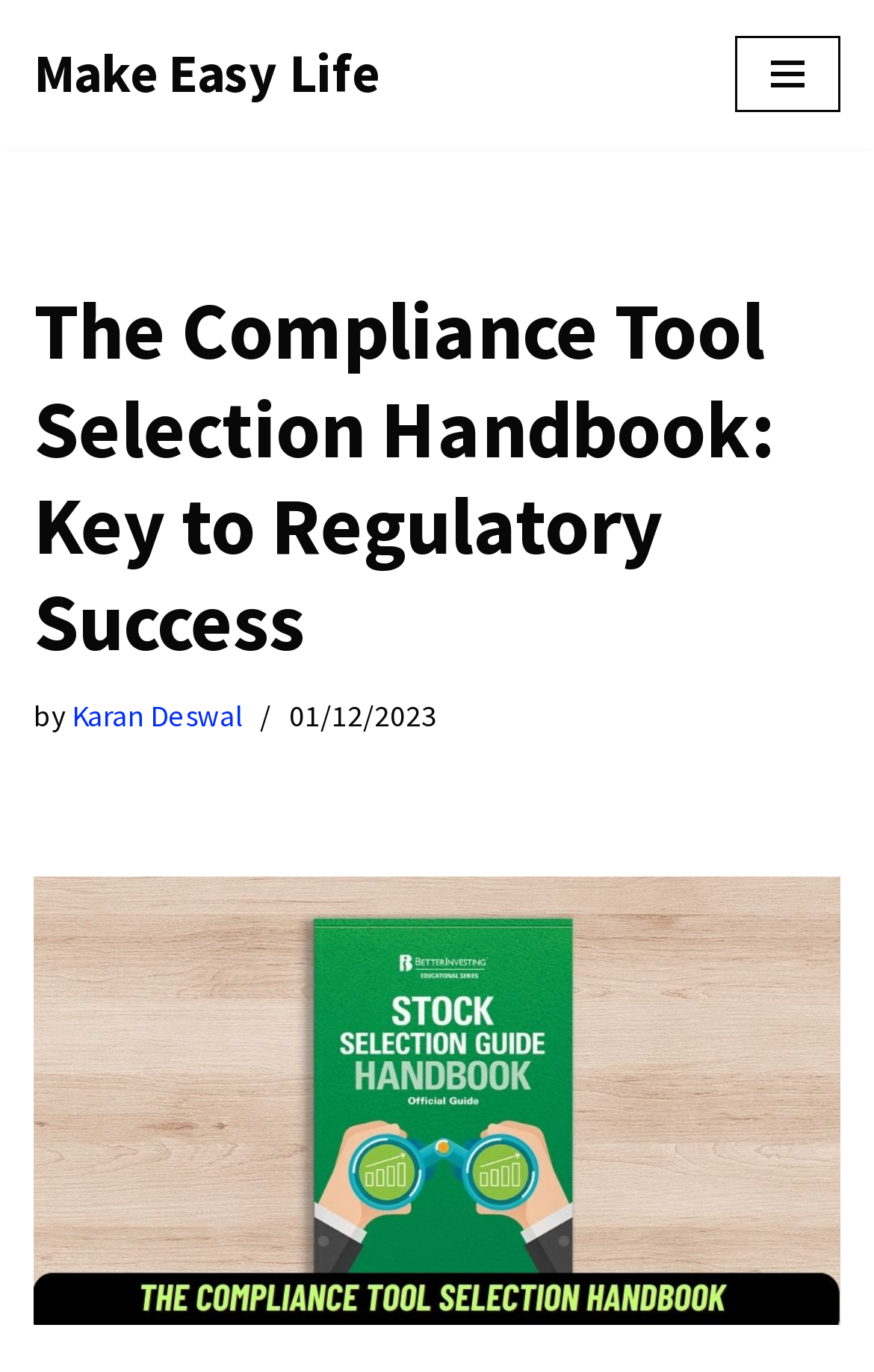Given the element description Skip to content, specify the bounding box coordinates of the corresponding UI element in the format (top-left x, top-left y, bottom-right x, bottom-right y). All values must be between 0 and 1.

[0.0, 0.052, 0.077, 0.085]